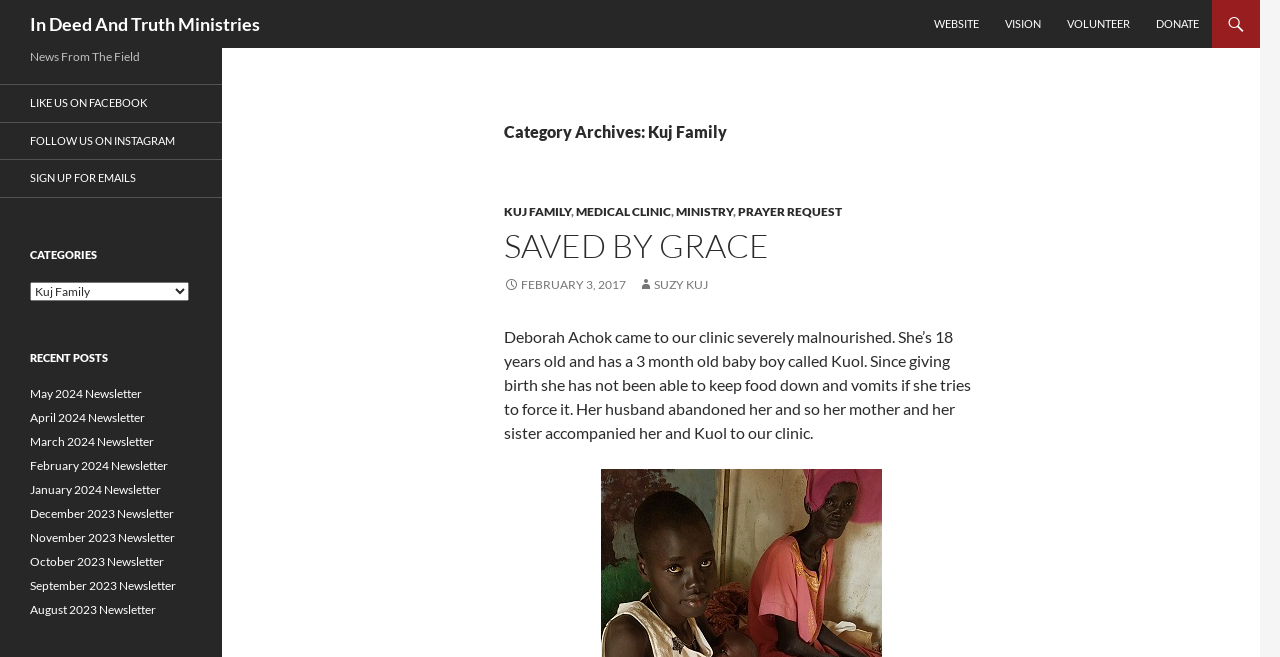What is the name of the ministry?
Based on the screenshot, answer the question with a single word or phrase.

In Deed And Truth Ministries